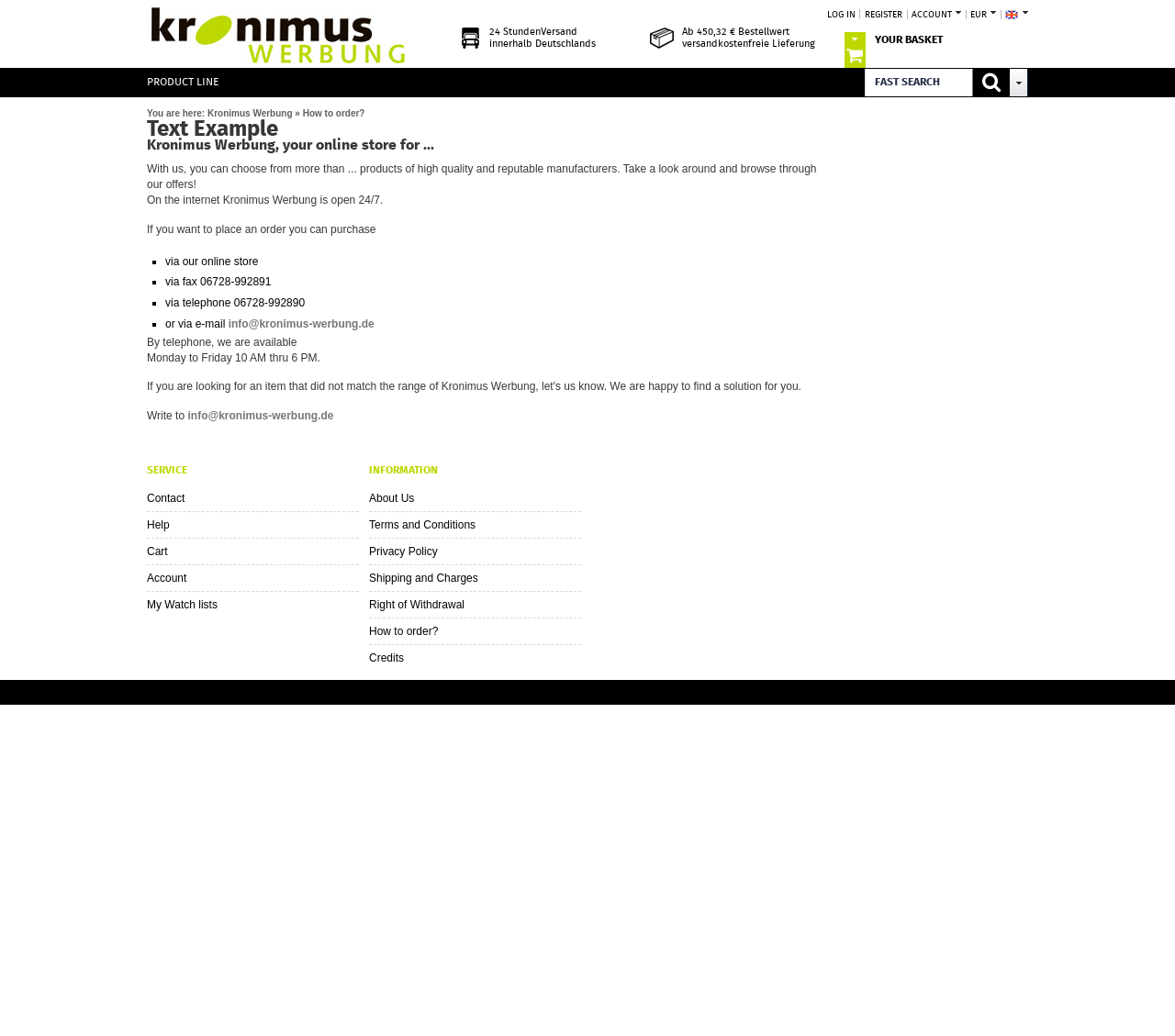Please find the bounding box coordinates of the element's region to be clicked to carry out this instruction: "Click on the 'EN' language option".

[0.852, 0.006, 0.875, 0.021]